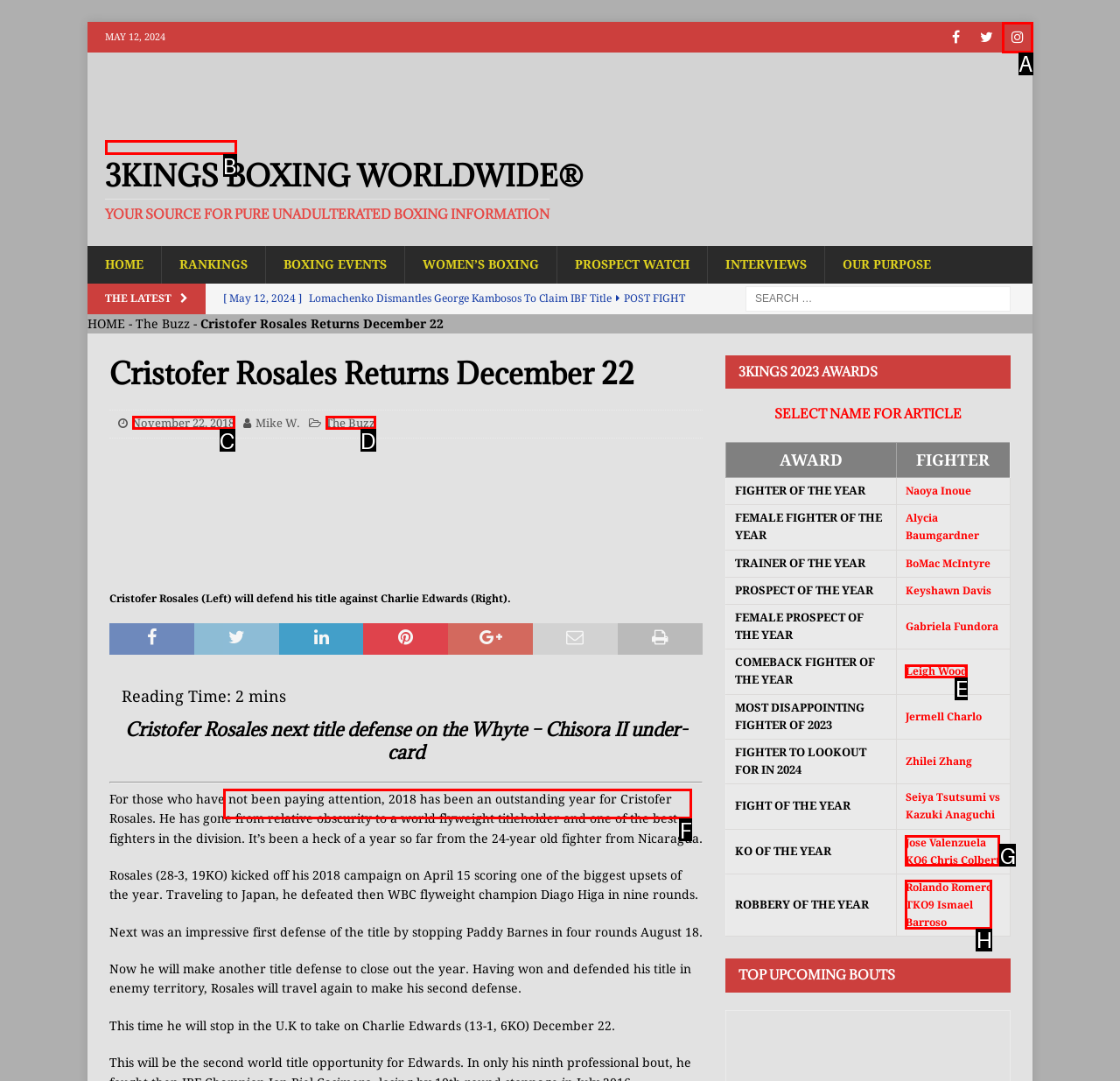Match the description: November 22, 2018 to the correct HTML element. Provide the letter of your choice from the given options.

C